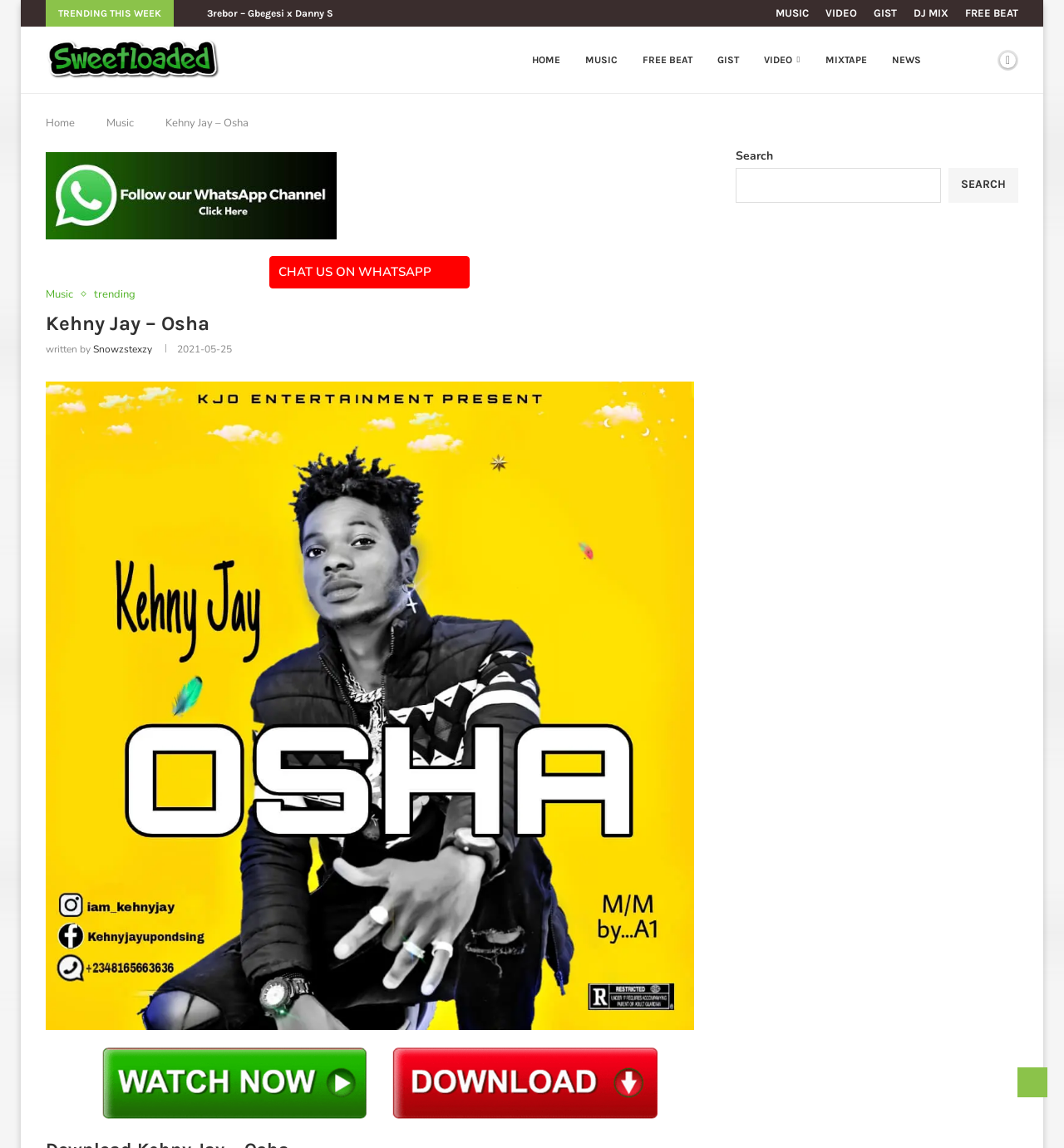Can you provide the bounding box coordinates for the element that should be clicked to implement the instruction: "Search for a song"?

[0.691, 0.146, 0.885, 0.176]